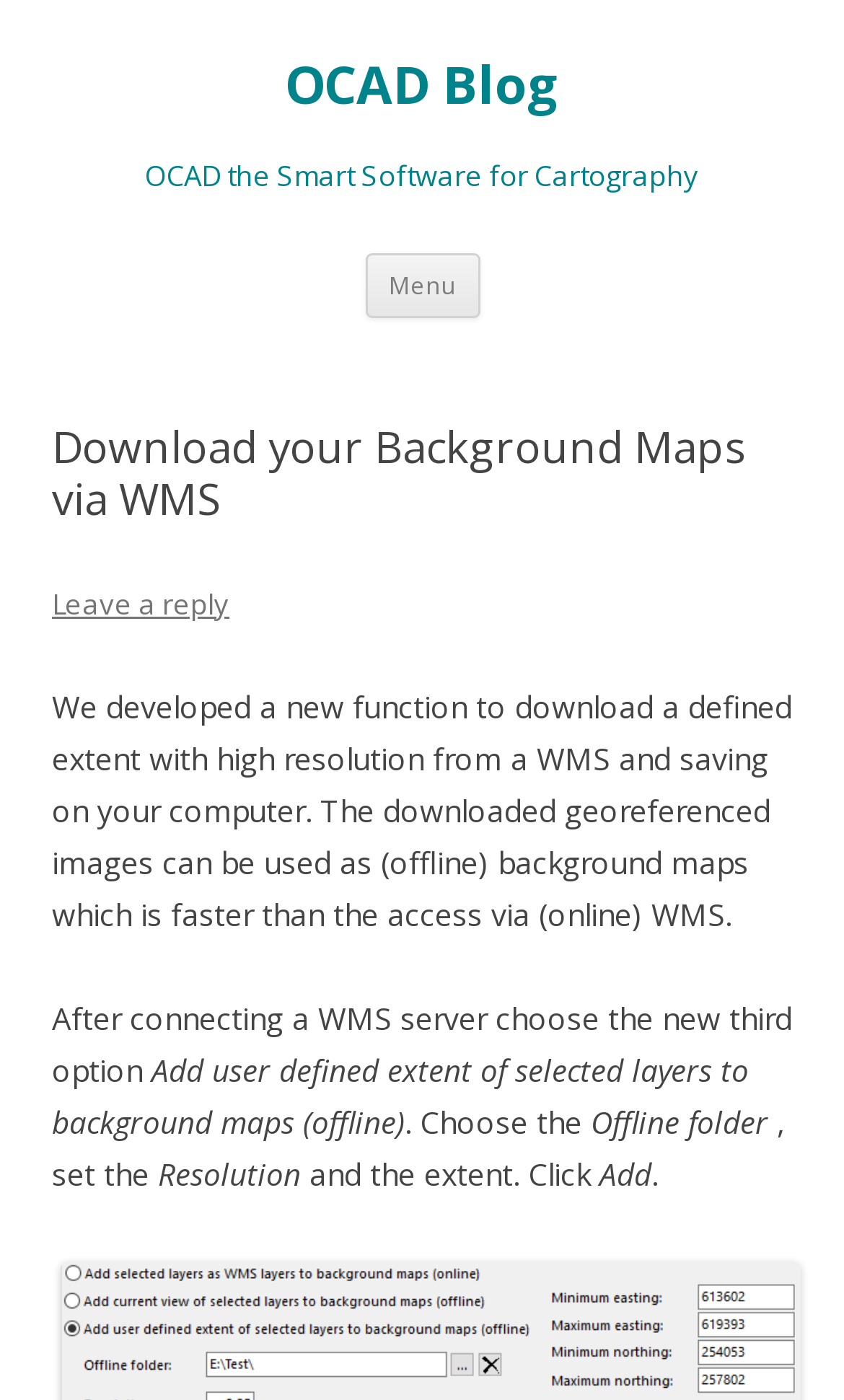Detail the various sections and features present on the webpage.

The webpage is about downloading background maps via WMS on the OCAD Blog. At the top, there is a heading "OCAD Blog" with a link to the blog's homepage. Below it, there is a heading "OCAD the Smart Software for Cartography". A menu button is located to the right of the headings. 

A "Skip to content" link is positioned below the menu button, which leads to the main content section. The main content section has a heading "Download your Background Maps via WMS" followed by a link to "Leave a reply". 

Below the heading, there is a paragraph of text explaining the new function to download high-resolution background maps from a WMS server and save them on the computer. The text is divided into several sections, with each section describing a step in the process. 

The first section explains how to connect to a WMS server and choose the new option. The second section describes adding a user-defined extent of selected layers to background maps. The third section explains how to choose the offline folder, set the resolution, and define the extent. 

Throughout the text, there are no images, but there are several static text elements that provide instructions and explanations.